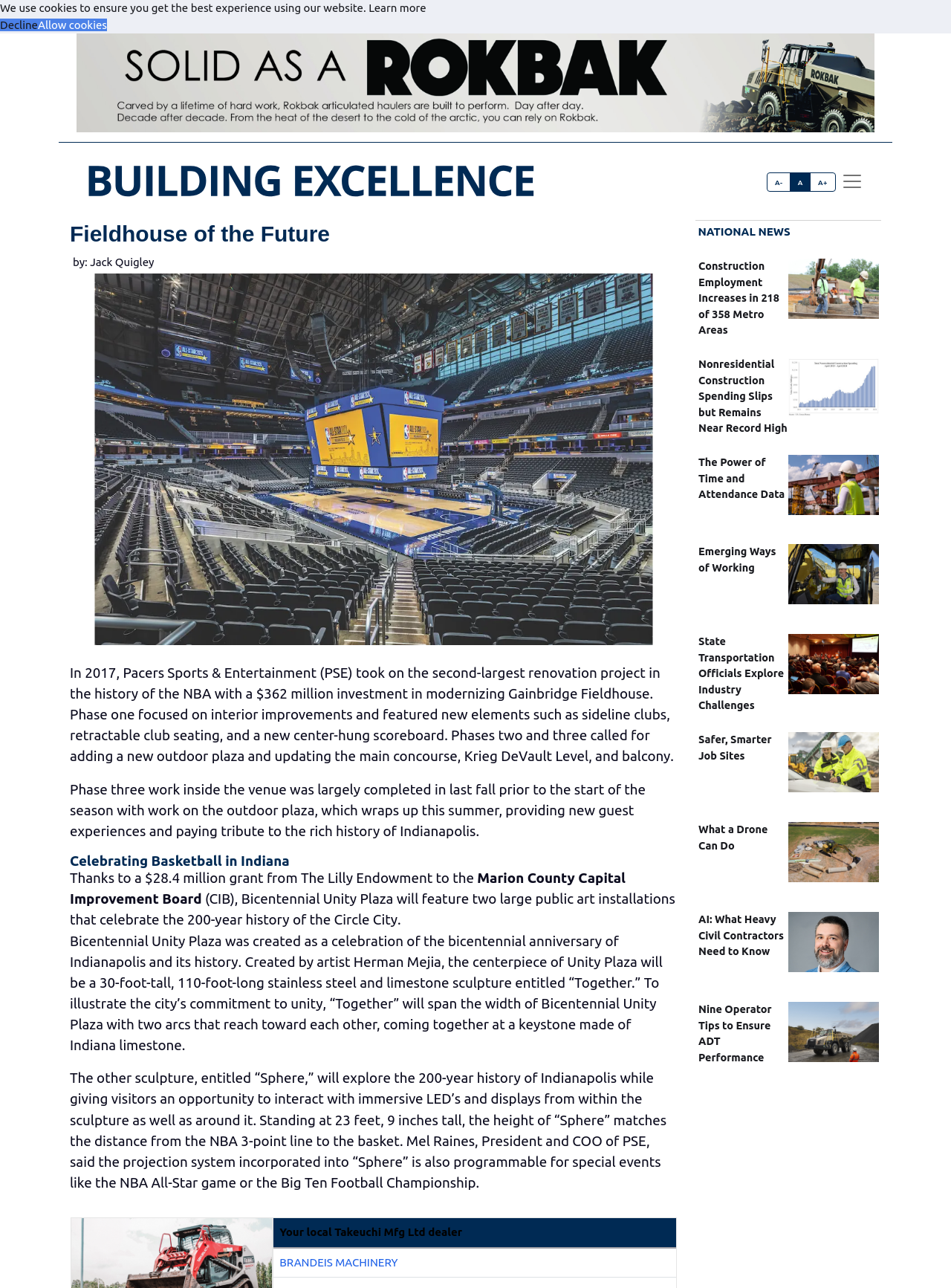What is the name of the fieldhouse?
Can you give a detailed and elaborate answer to the question?

The answer can be found in the StaticText element with the text 'In 2017, Pacers Sports & Entertainment (PSE) took on the second-largest renovation project in the history of the NBA with a $362 million investment in modernizing Gainbridge Fieldhouse.'